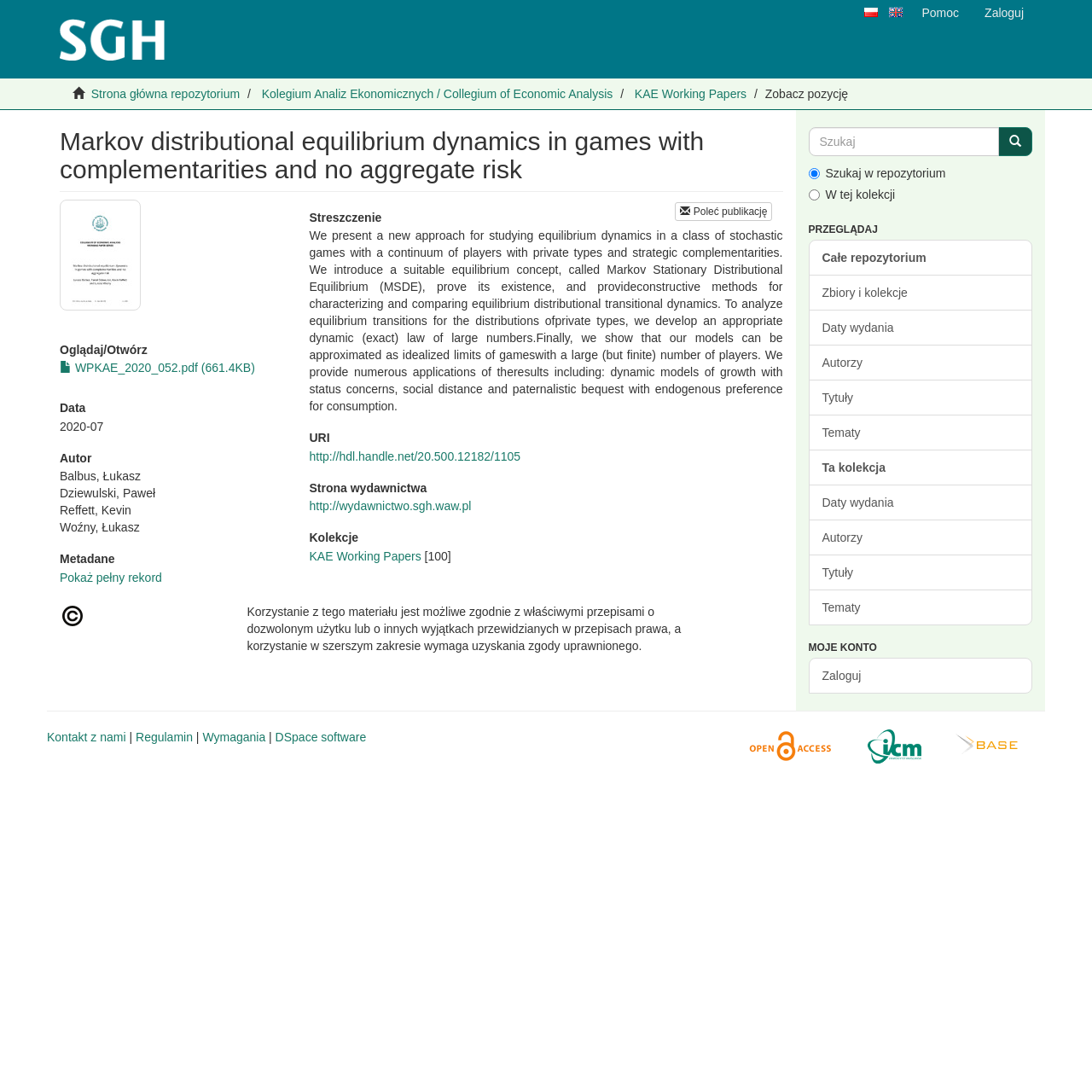What is the name of the collection that this paper belongs to? Based on the screenshot, please respond with a single word or phrase.

KAE Working Papers